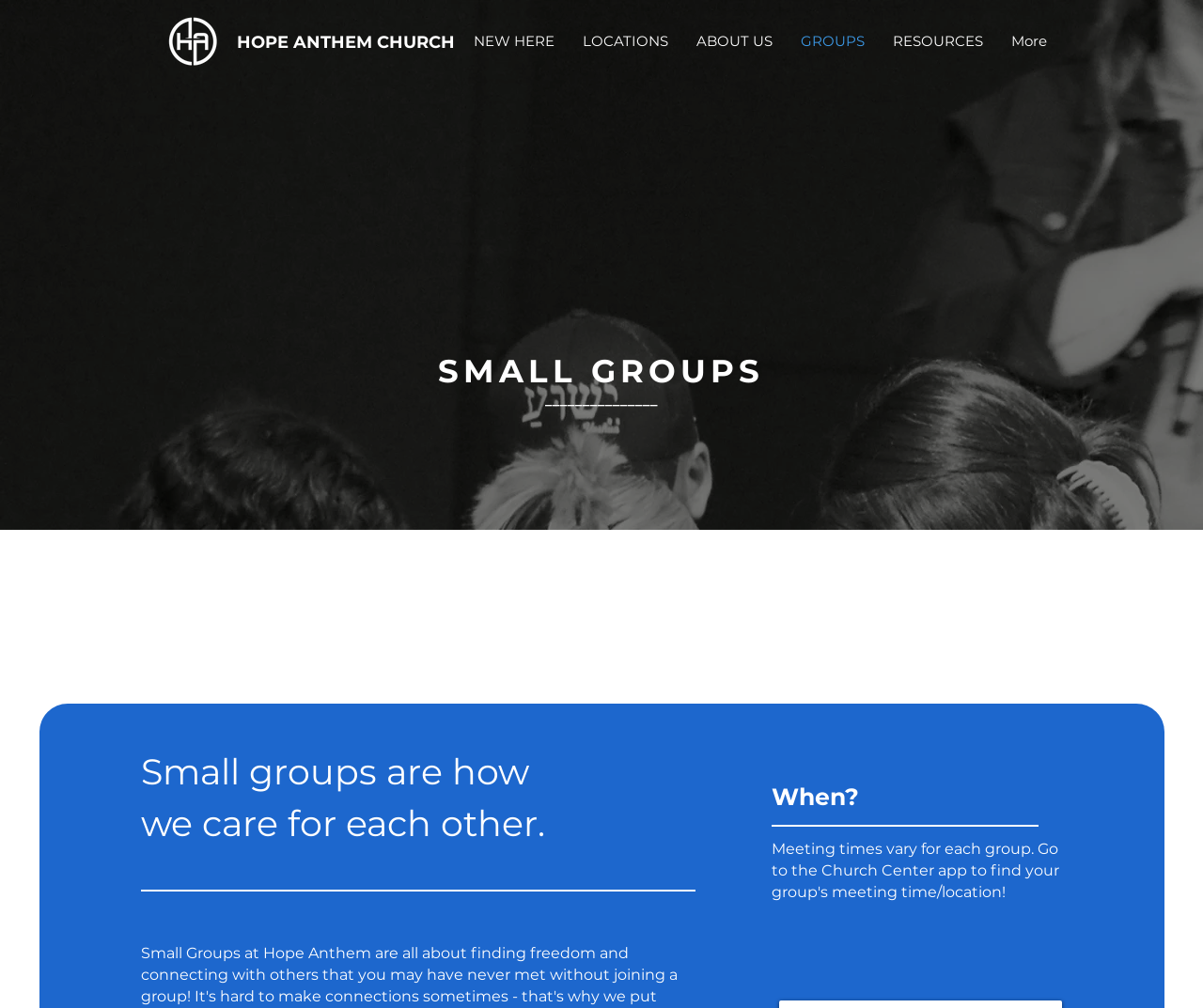Write a detailed summary of the webpage.

The webpage is about Hope Anthem Church, specifically highlighting the importance of groups within the church community. At the top left, there is a small logo image, "Untitled design (6).png", accompanied by a heading "HOPE ANTHEM CHURCH" to the right. Below this, a navigation menu is situated, featuring links to various sections of the website, including "NEW HERE", "LOCATIONS", "ABOUT US", "GROUPS", "RESOURCES", and "More".

The main content of the page is focused on small groups, with a heading "SMALL GROUPS" and a subheading "_______________" below it. A brief description of small groups is provided, stating that they are how the church cares for each other. Further down, there is a note about meeting times and locations, directing users to the Church Center app to find this information.

Overall, the webpage is promoting the significance of groups within the Hope Anthem Church community, encouraging users to learn more and get involved.